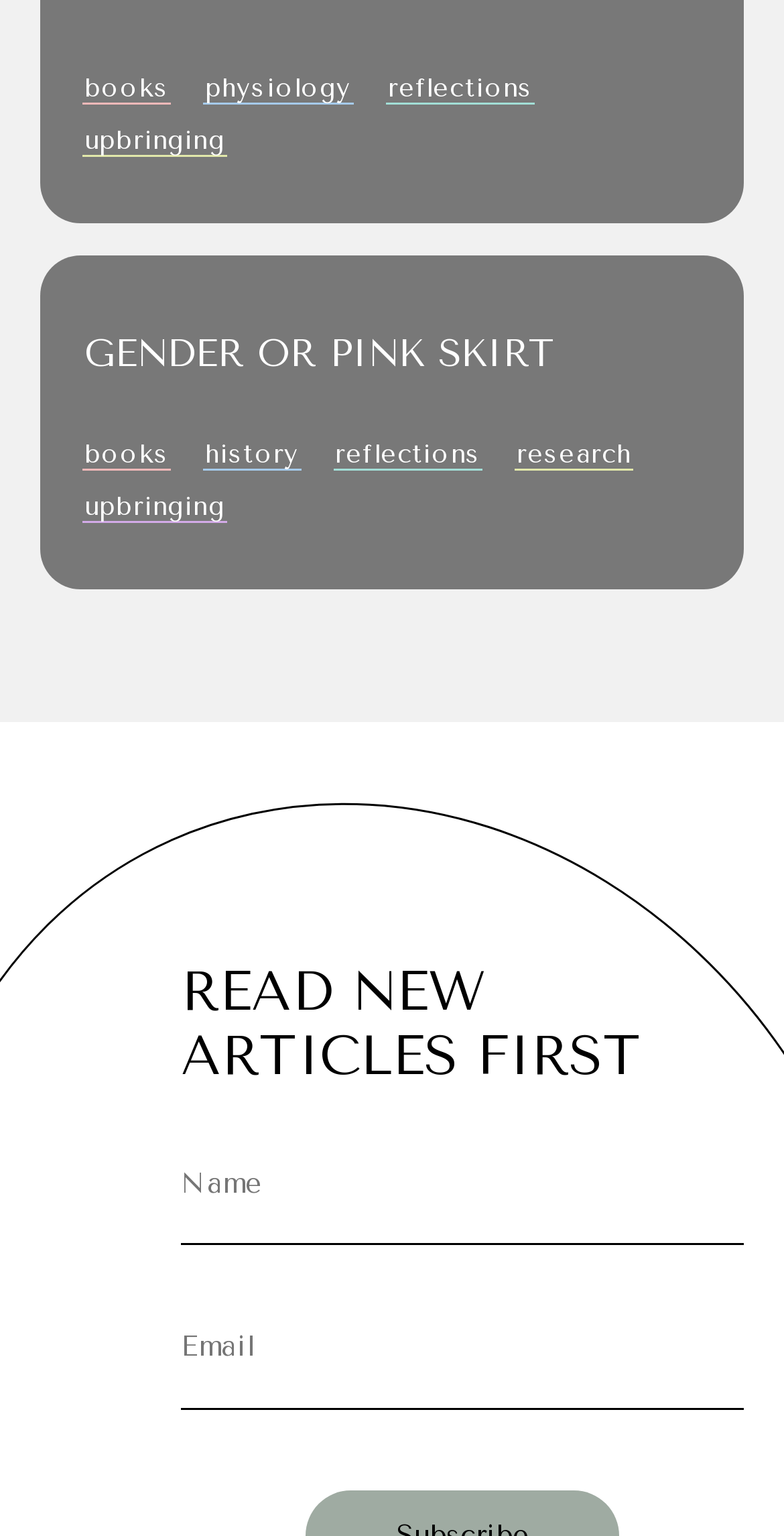Please answer the following question using a single word or phrase: 
How many links are there under the heading 'GENDER OR PINK SKIRT'?

1